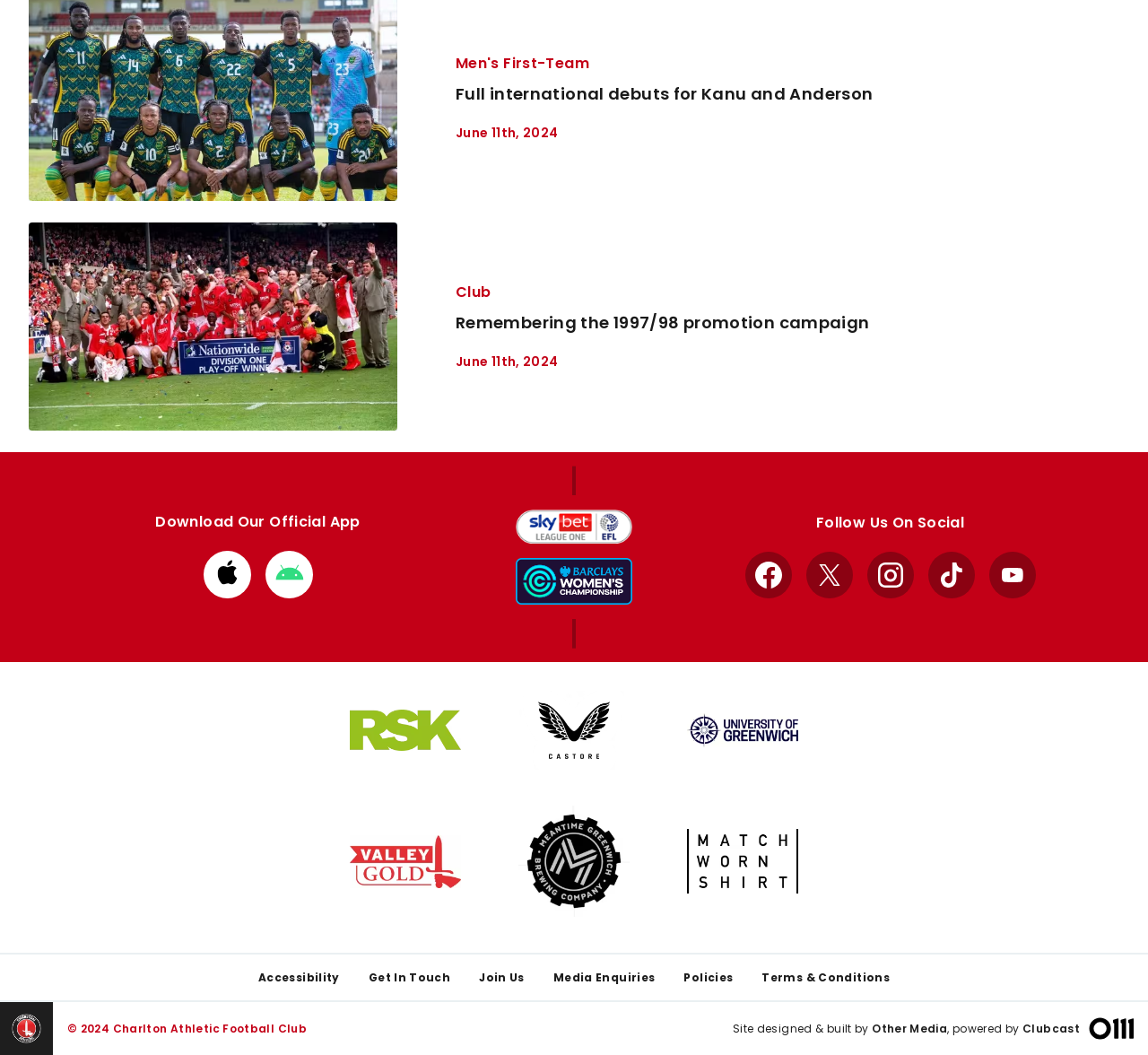Utilize the information from the image to answer the question in detail:
What is the date mentioned in the article?

I found the date 'June 11th, 2024' mentioned in the article section of the webpage, specifically in the StaticText elements with IDs 1116 and 1122.